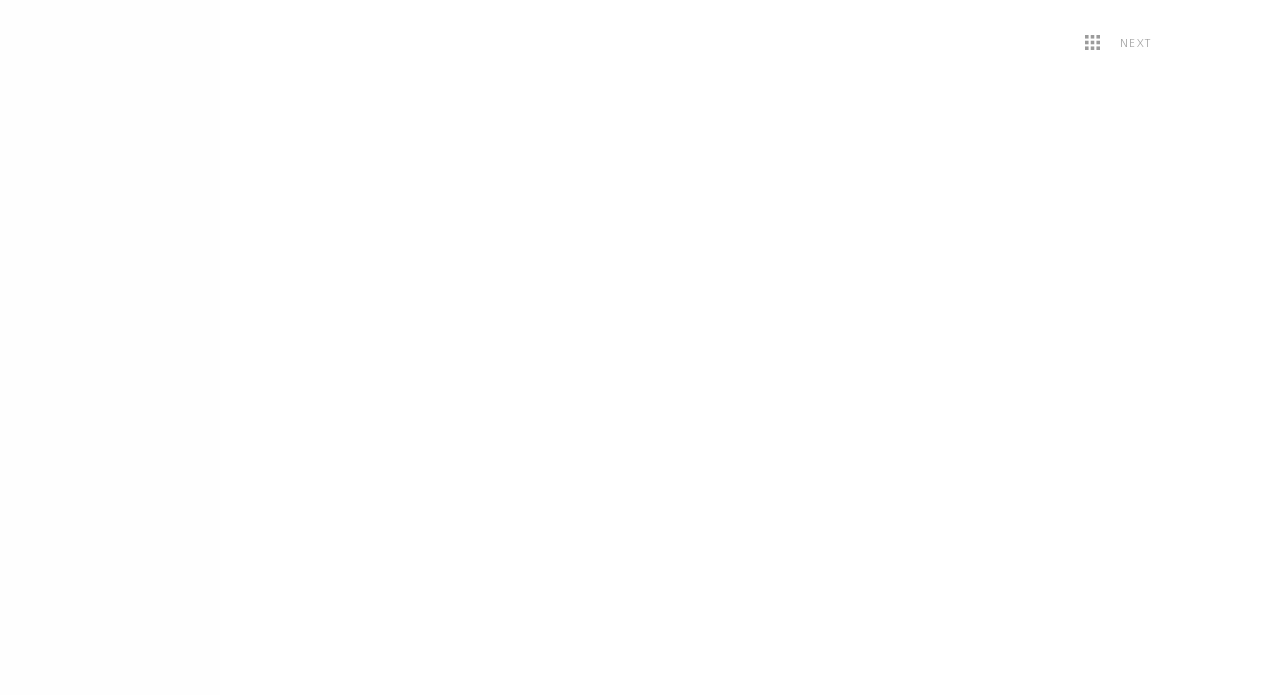Determine the bounding box coordinates of the clickable element necessary to fulfill the instruction: "Send an email to info@atlantech.it". Provide the coordinates as four float numbers within the 0 to 1 range, i.e., [left, top, right, bottom].

[0.39, 0.72, 0.469, 0.743]